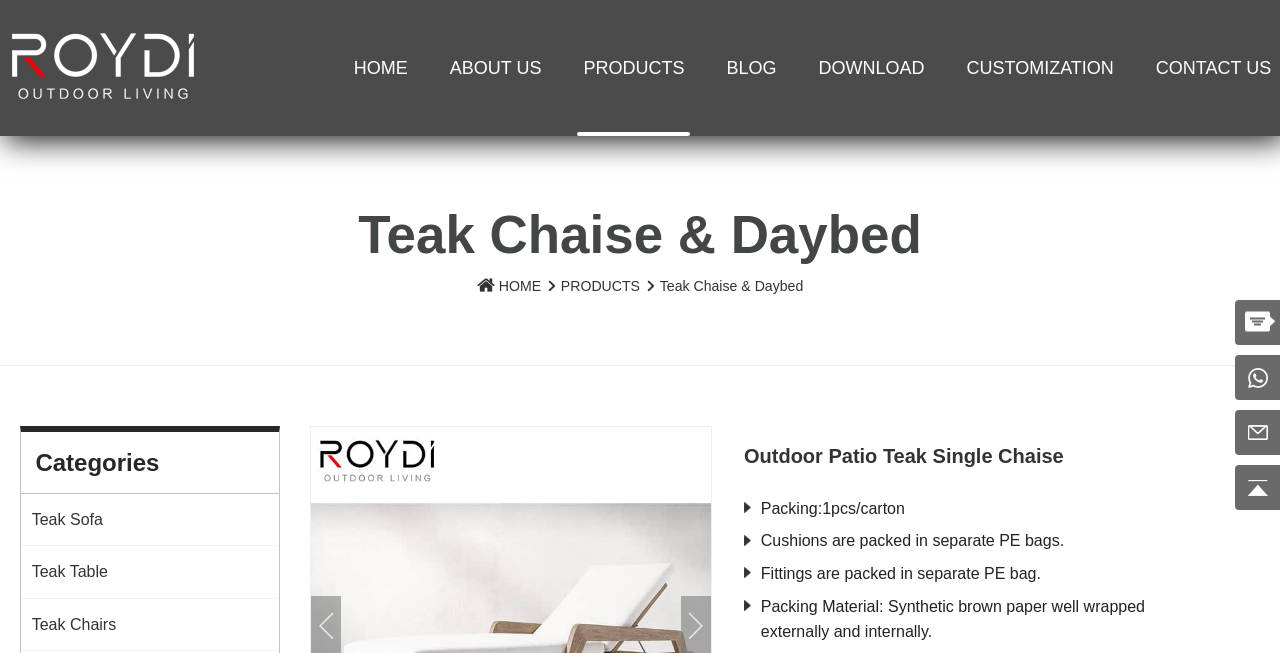Find the bounding box of the web element that fits this description: "Teak Table".

[0.016, 0.837, 0.218, 0.891]